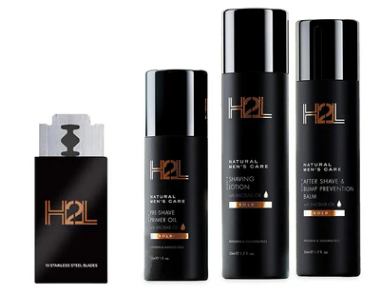Generate an elaborate caption that includes all aspects of the image.

The image showcases the **H2L Shaving Kit Refill**, featuring a sleek black and orange design that emphasizes a modern aesthetic for men's grooming. On the left, there is a pack of stainless steel blades, highlighting the kit’s focus on providing a premium shaving experience. Positioned prominently in the center is a bottle of **Pre-Shave Prevent Oil**, which is formulated to prepare the skin before shaving, ensuring a smoother glide for the razor. Behind it is the **Shaving Lotion**, which aids in hydrating and softening the hair for a close shave. Lastly, the kit includes the **After Shave & Bump Prevention Balm**, designed to soothe the skin post-shaving and reduce irritation. This collection embodies sophistication and effectiveness, catering to the needs of modern gentlemen.